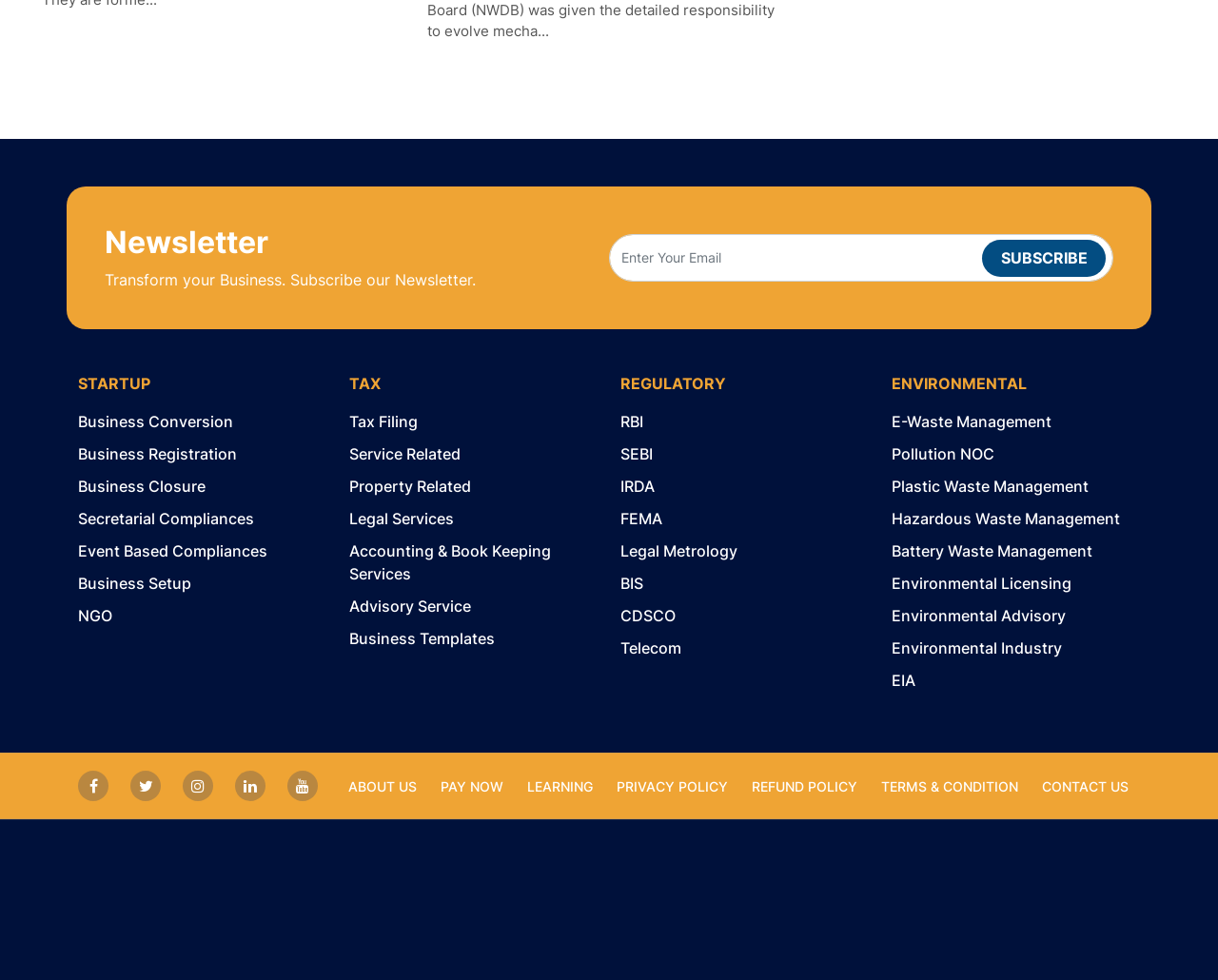Provide a brief response to the question below using a single word or phrase: 
What categories are listed on the webpage?

STARTUP, TAX, REGULATORY, ENVIRONMENTAL